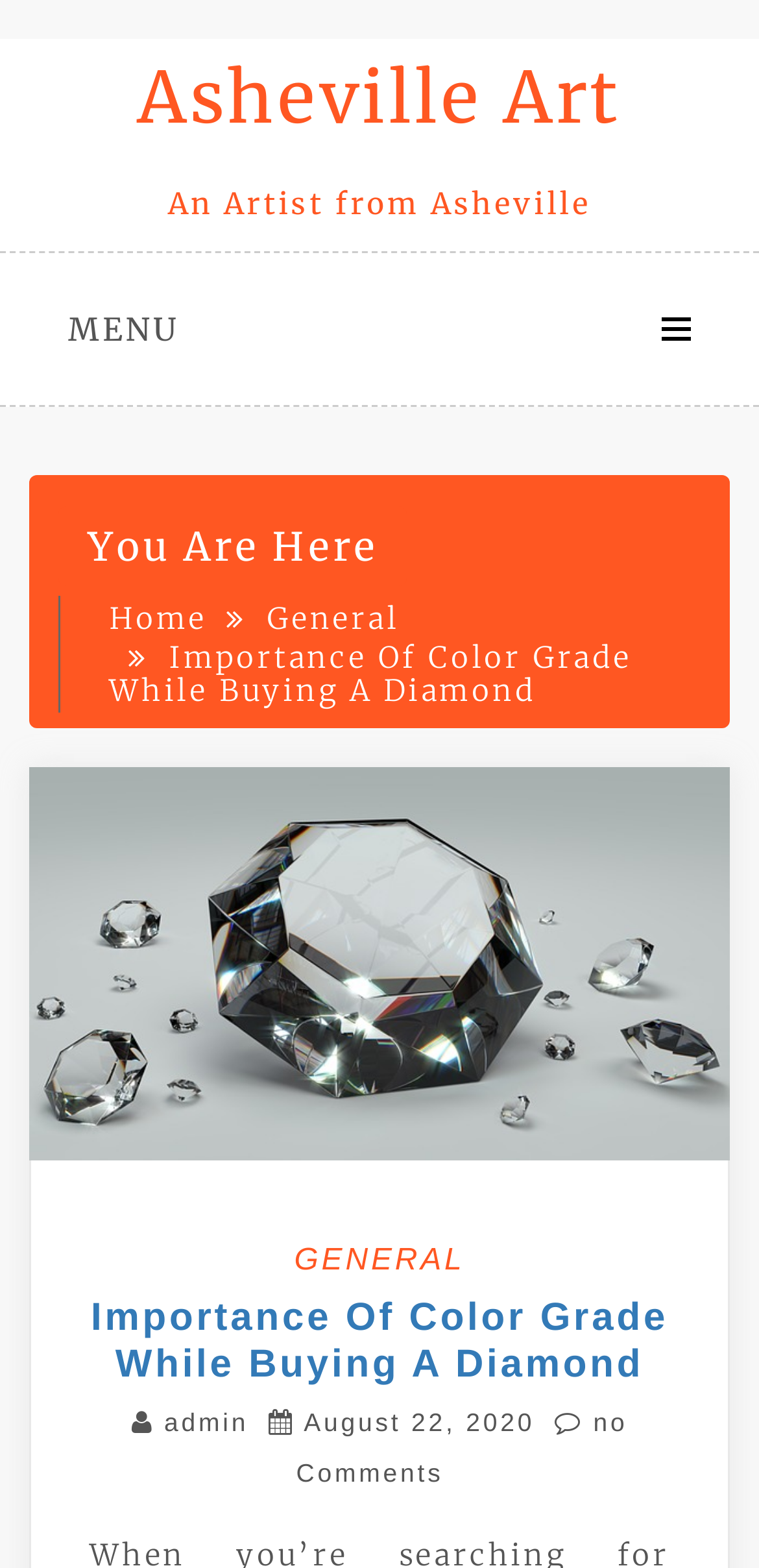Give the bounding box coordinates for this UI element: "August 22, 2020". The coordinates should be four float numbers between 0 and 1, arranged as [left, top, right, bottom].

[0.4, 0.898, 0.705, 0.917]